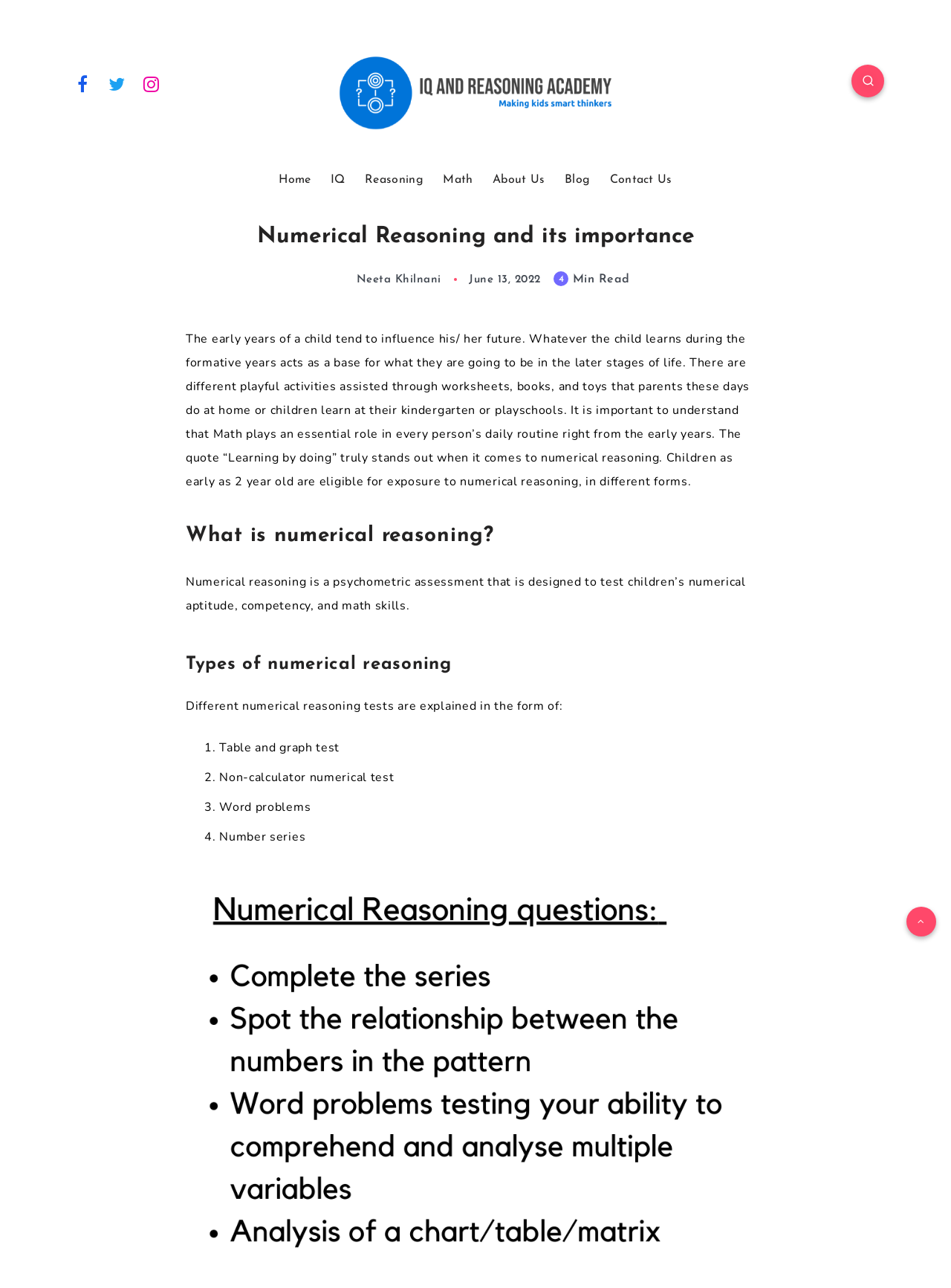Pinpoint the bounding box coordinates of the element that must be clicked to accomplish the following instruction: "Contact Us". The coordinates should be in the format of four float numbers between 0 and 1, i.e., [left, top, right, bottom].

[0.641, 0.134, 0.707, 0.145]